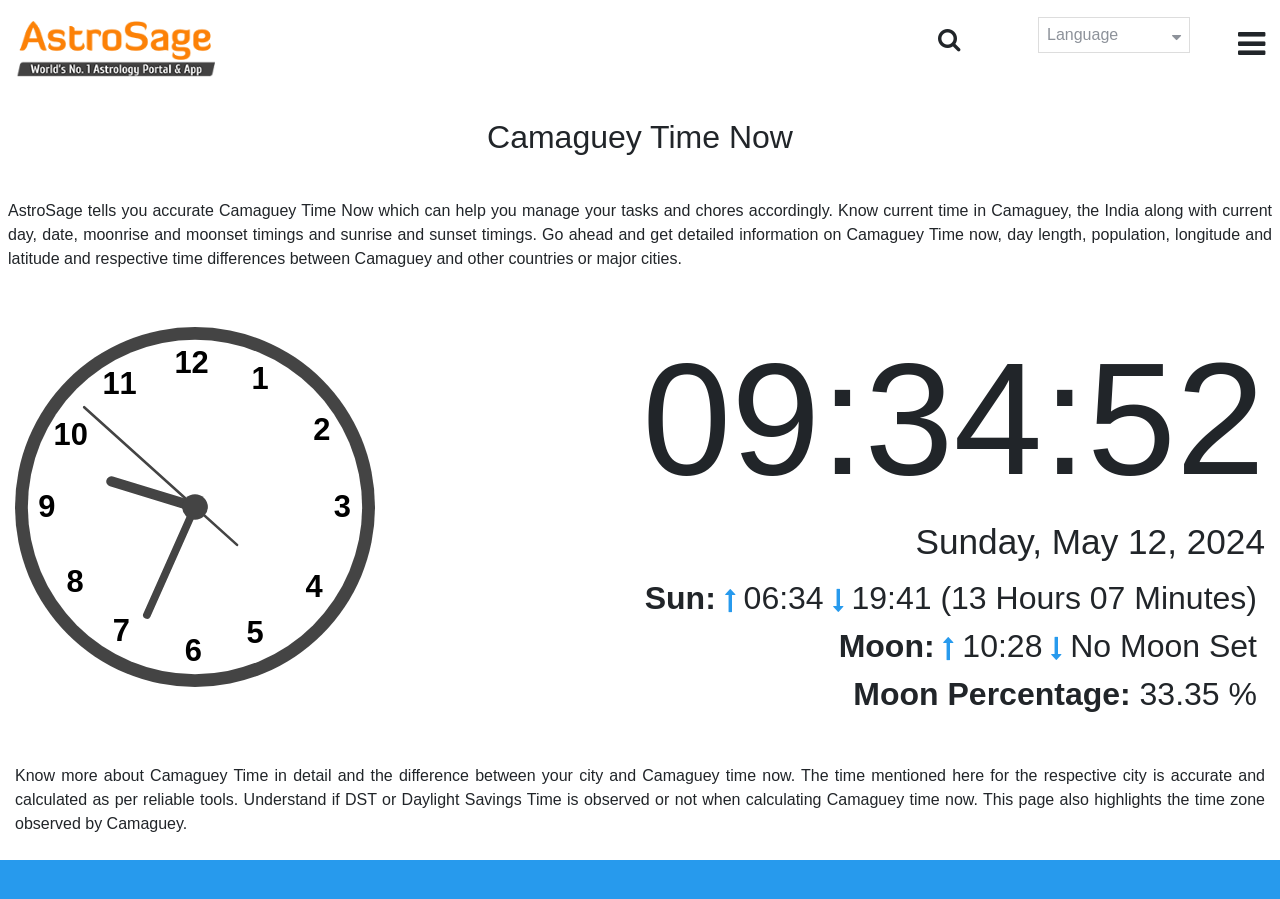What is the time difference between Camaguey and other countries or major cities?
Give a one-word or short phrase answer based on the image.

Not specified